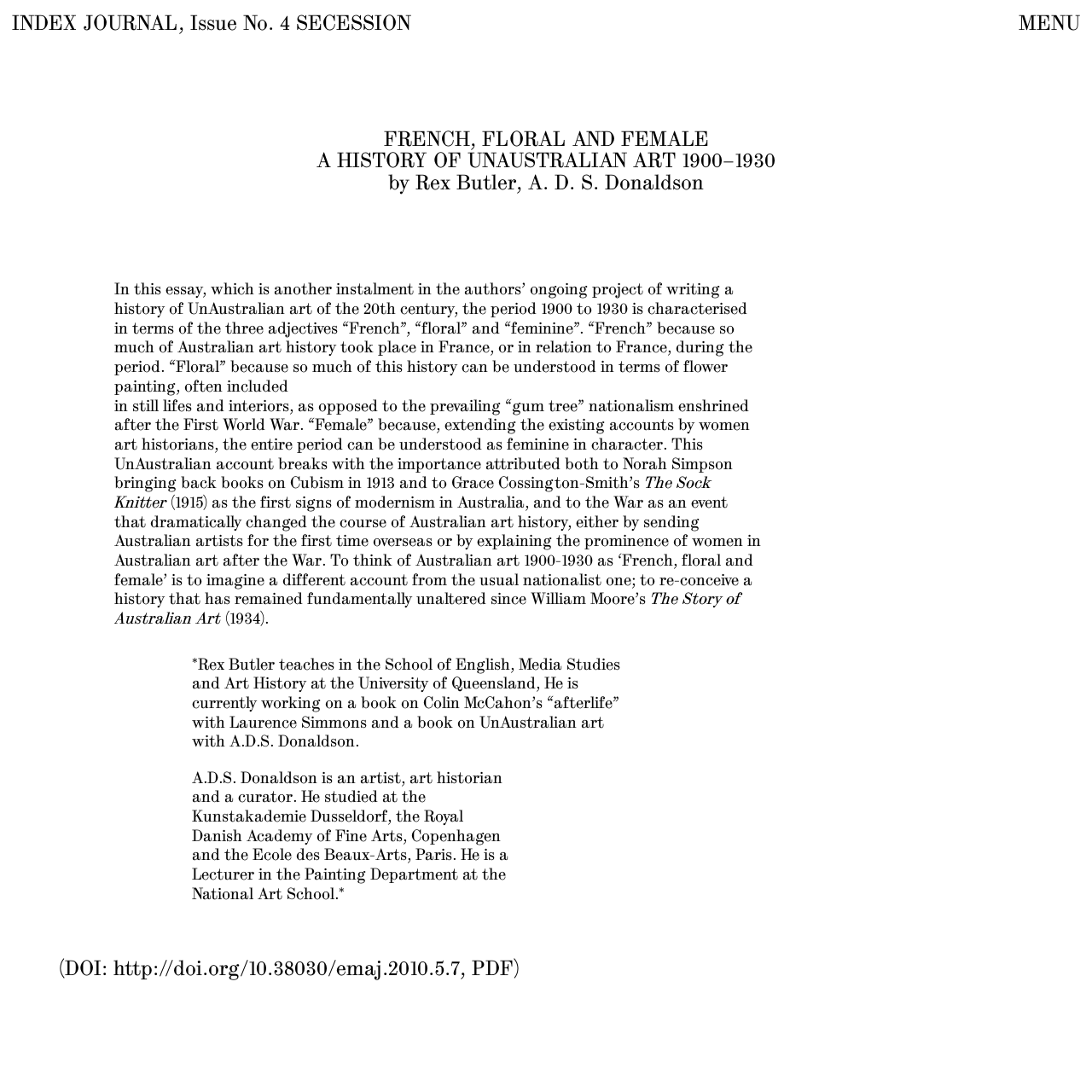What is the topic of the essay?
Look at the screenshot and provide an in-depth answer.

The topic of the essay can be inferred from the text content of the page. The essay discusses the history of UnAustralian art, specifically during the period of 1900-1930, and how it can be characterized as 'French, floral, and female'.